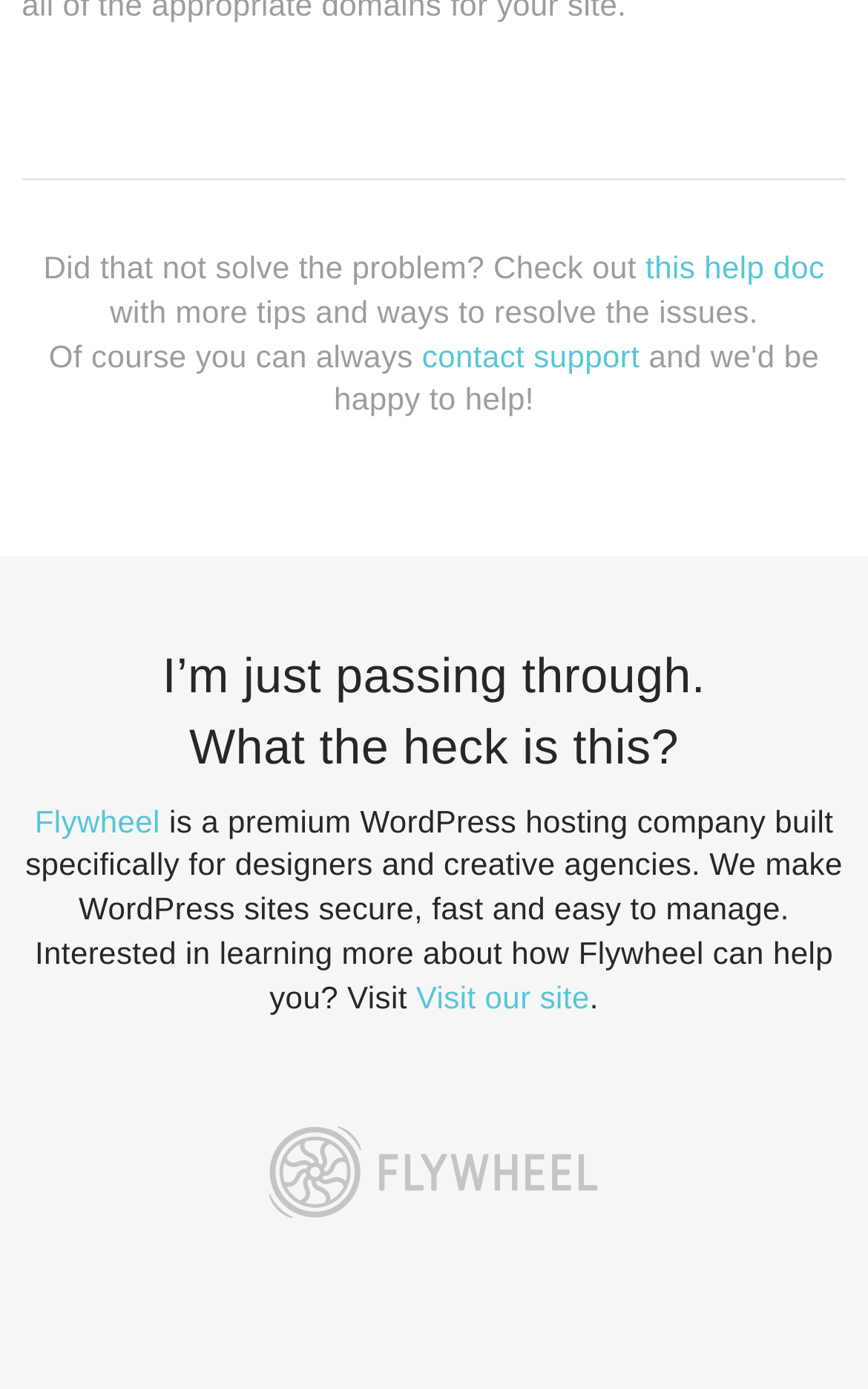What is the purpose of Flywheel?
Provide an in-depth and detailed answer to the question.

I obtained this answer by reading the text that describes Flywheel's purpose as 'We make WordPress sites secure, fast and easy to manage.'